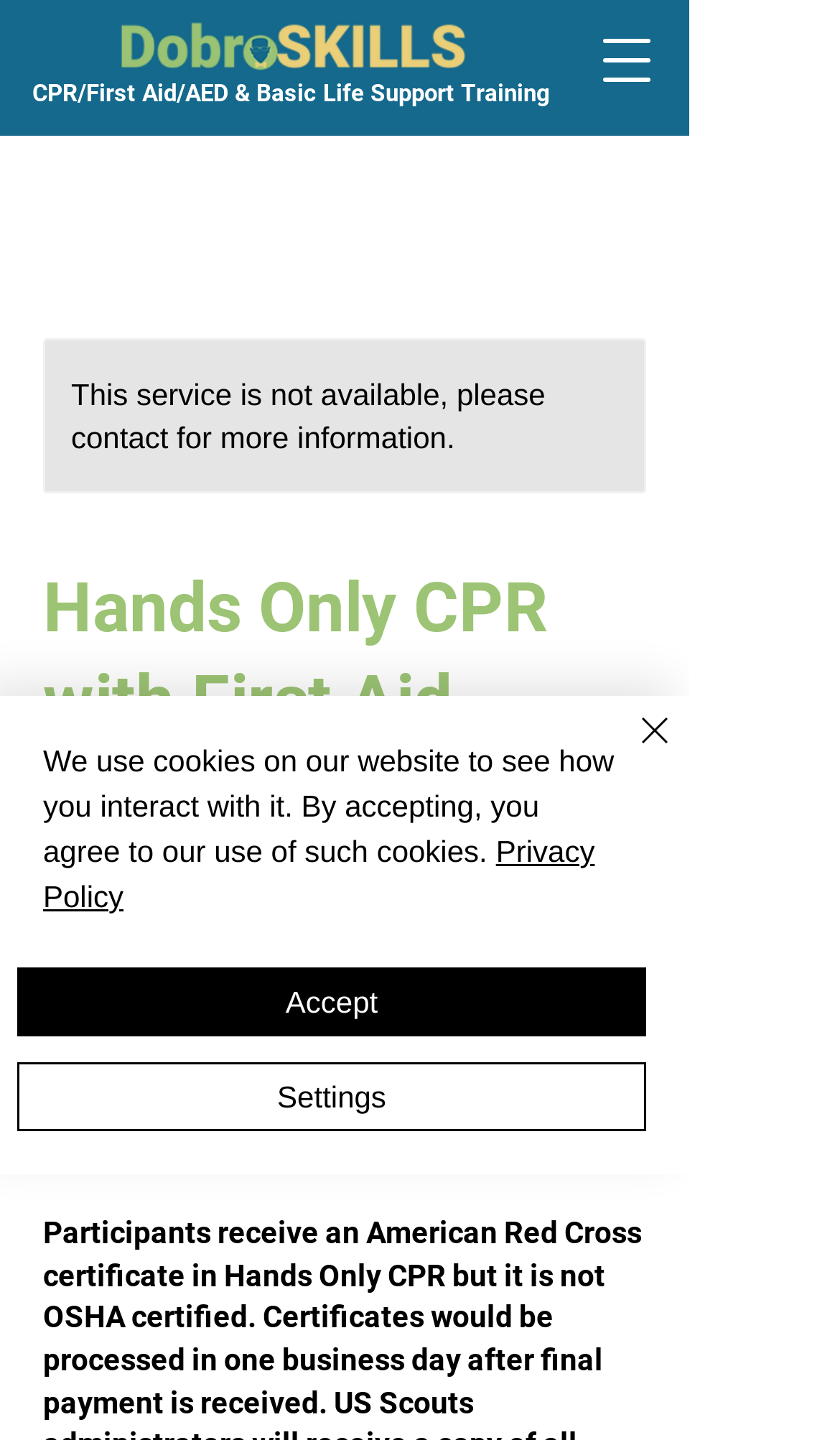Please reply to the following question using a single word or phrase: 
What is the purpose of the 'Quick actions' button?

Unknown